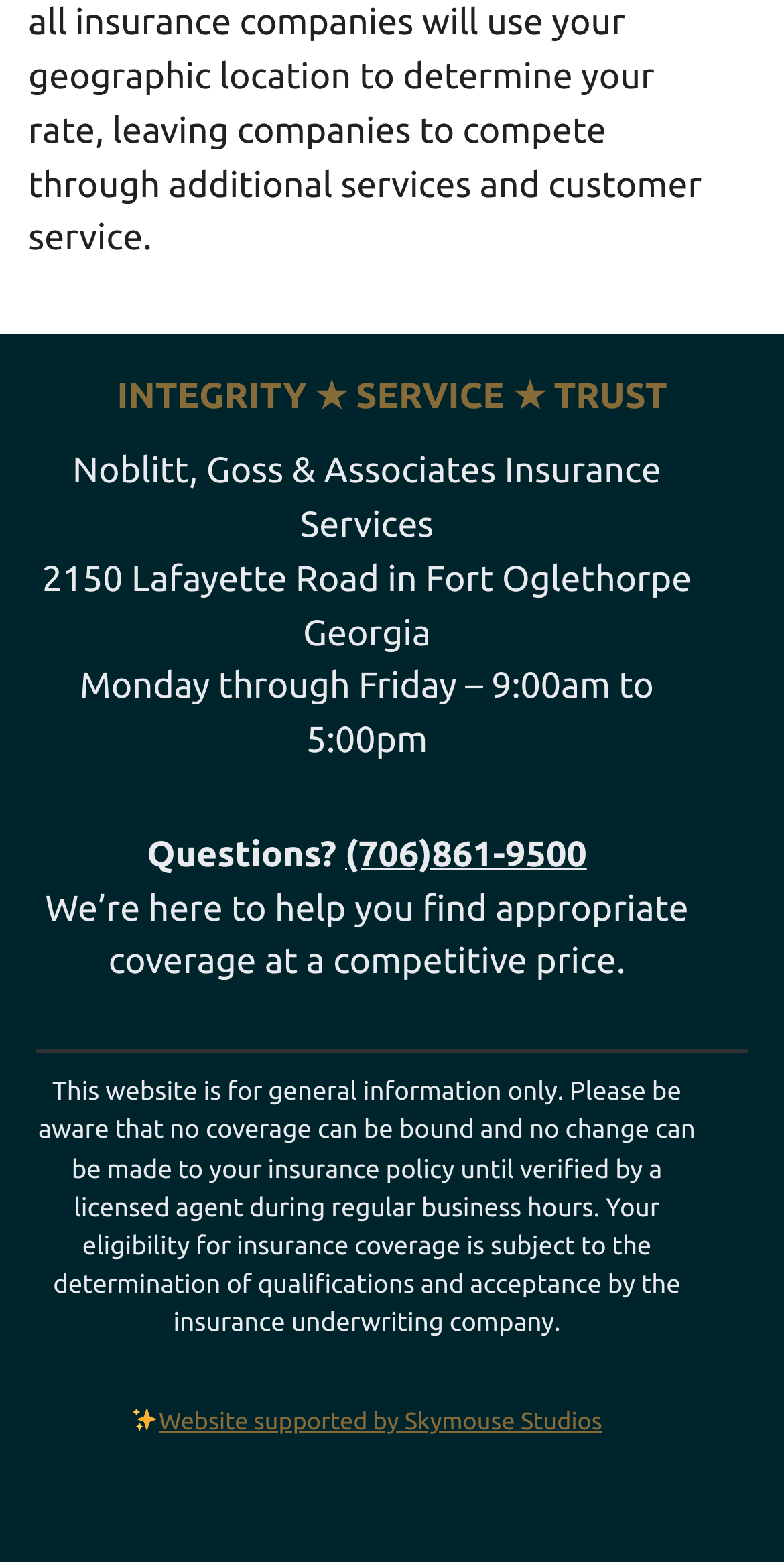What are the business hours of the company?
Answer the question in a detailed and comprehensive manner.

The business hours of the company can be found in the StaticText element with the text 'Monday through Friday – 9:00am to 5:00pm' located below the company's address.